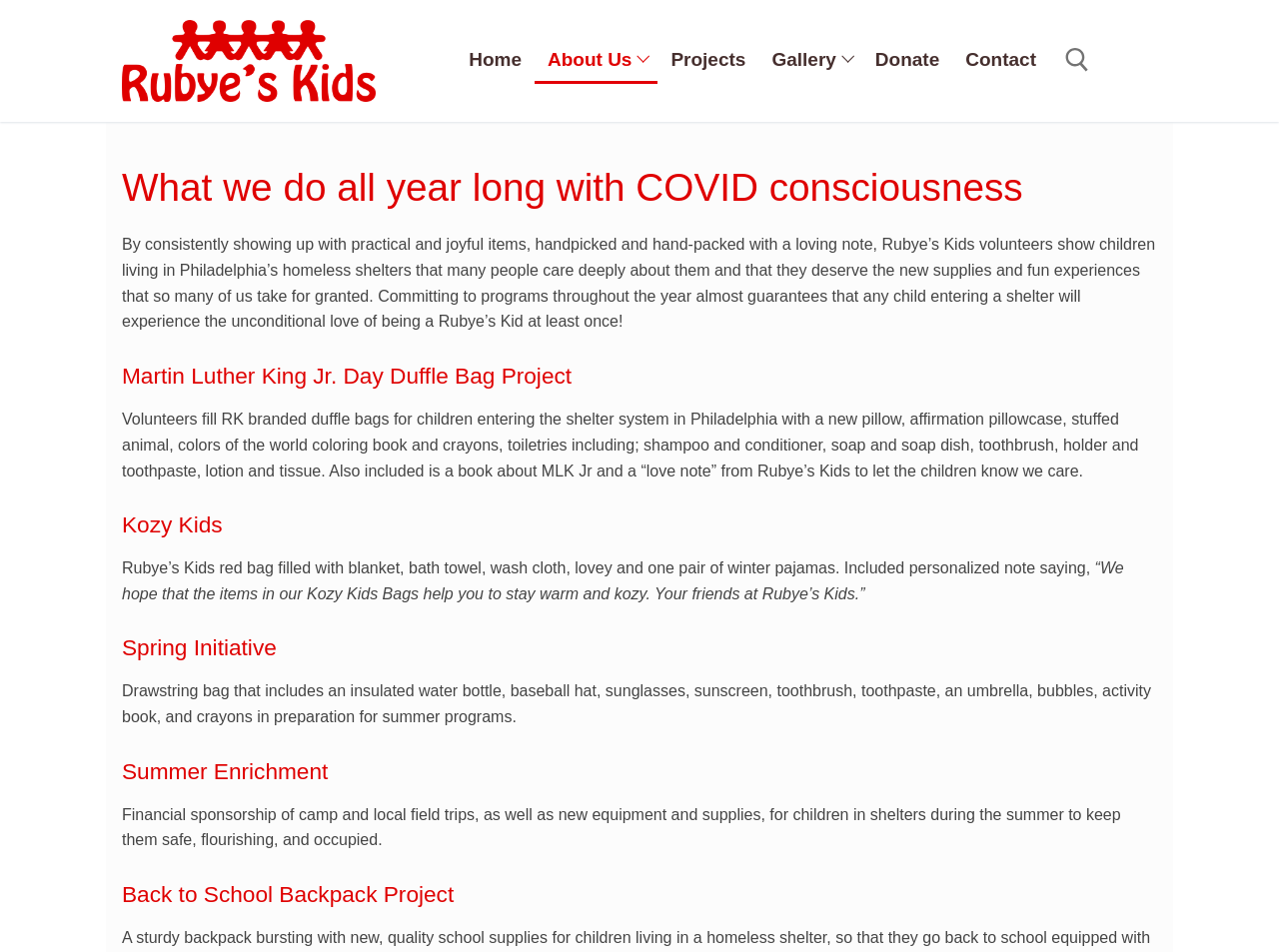Answer the question using only one word or a concise phrase: What is the purpose of the Kozy Kids project?

To provide warm items to children